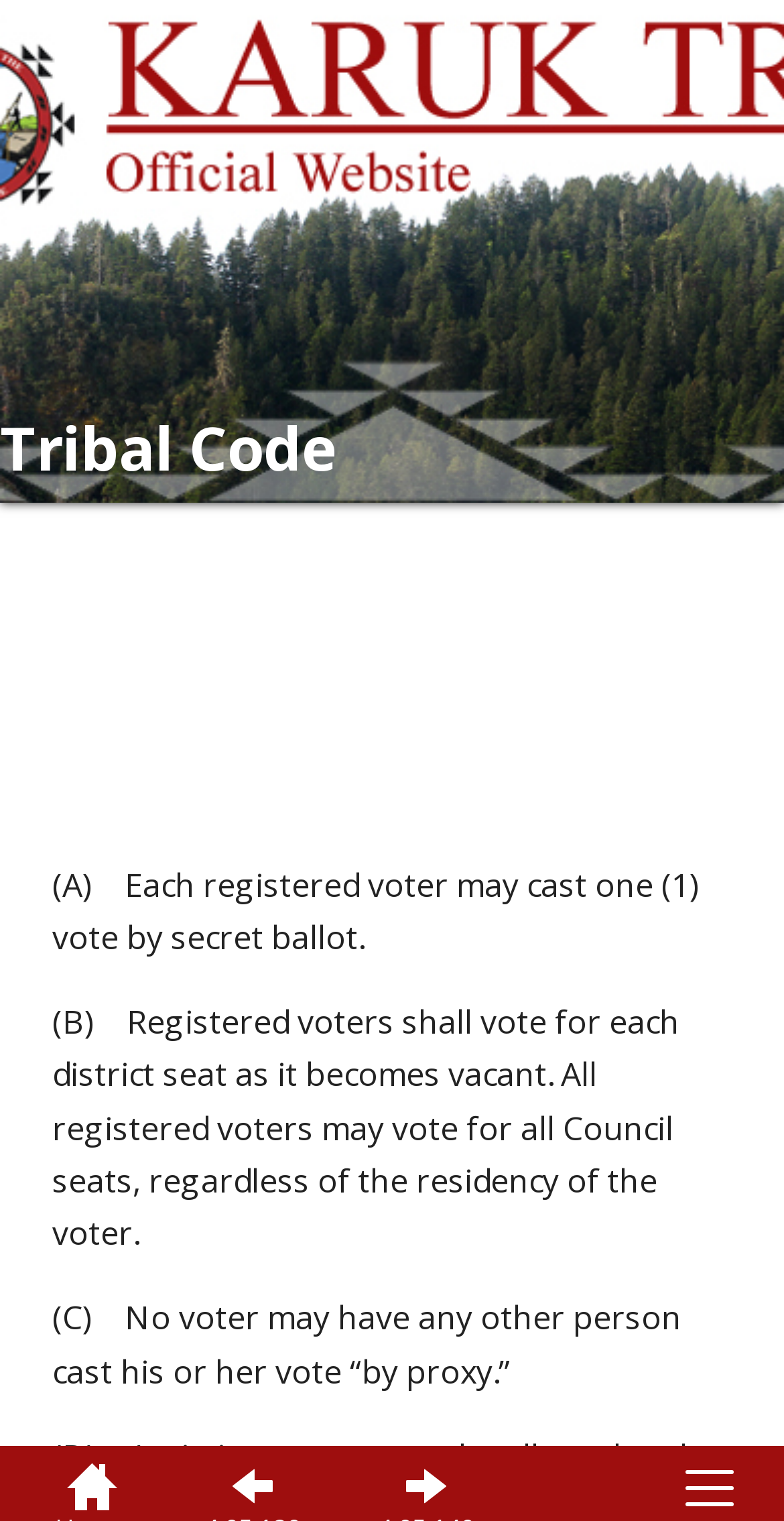What is the role of the Election Committee in special circumstances?
Using the visual information from the image, give a one-word or short-phrase answer.

To allow by majority vote